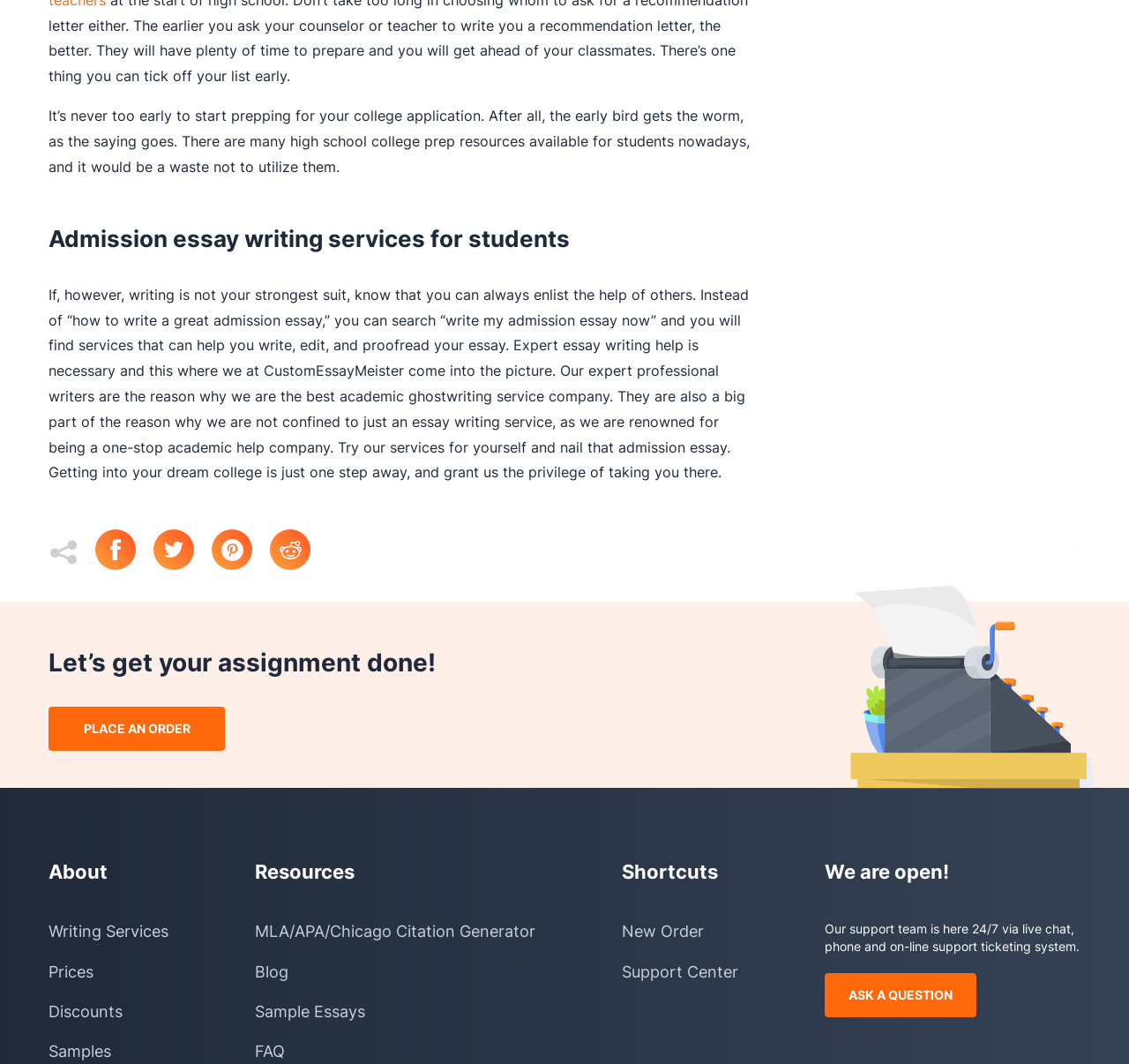What is the call-to-action on the webpage?
Provide a well-explained and detailed answer to the question.

The webpage has a prominent button that says 'PLACE AN ORDER', which is a clear call-to-action, encouraging visitors to take action and place an order for their academic writing needs.